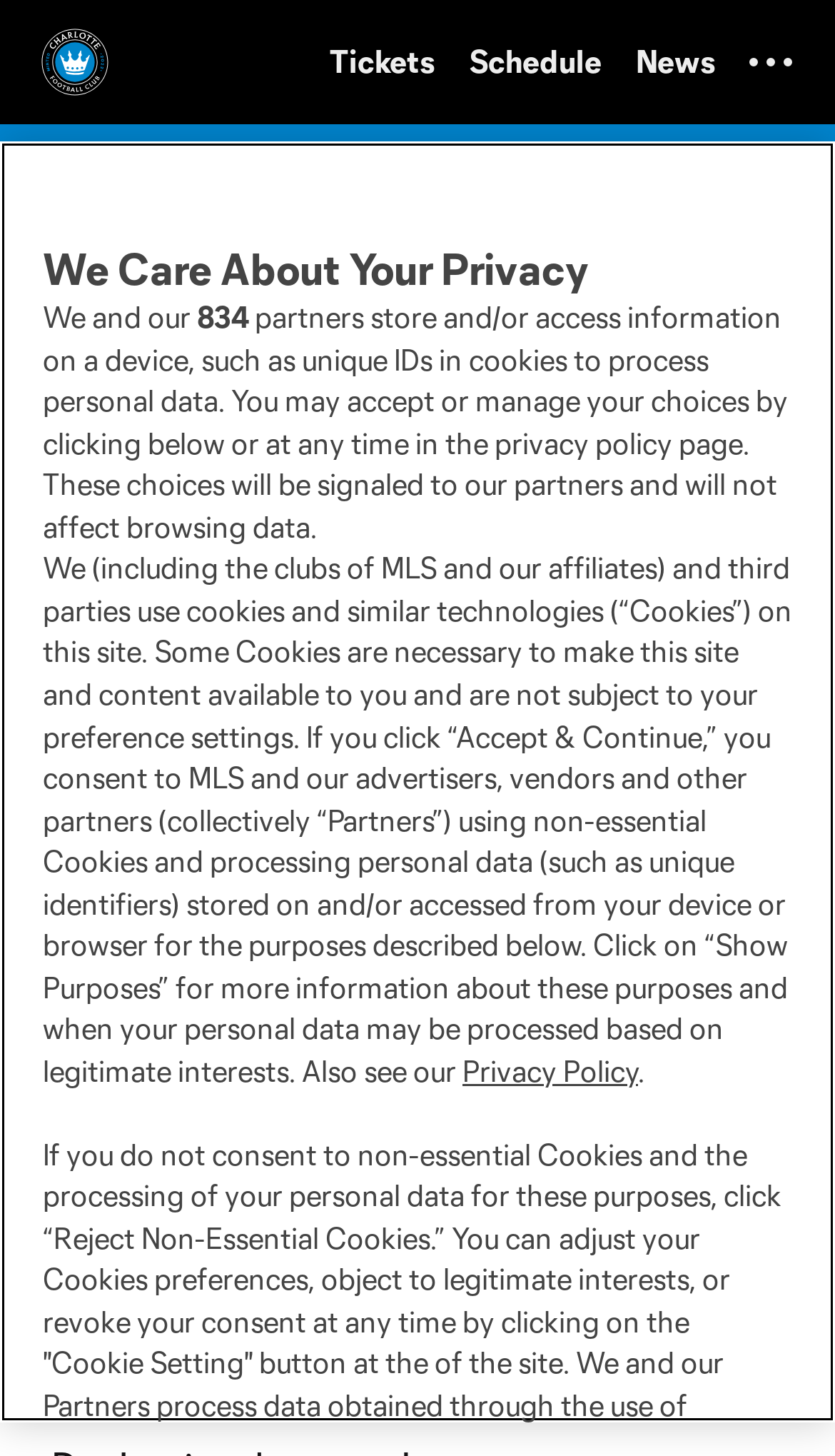What is the time of the match?
From the screenshot, provide a brief answer in one word or phrase.

7:30PM